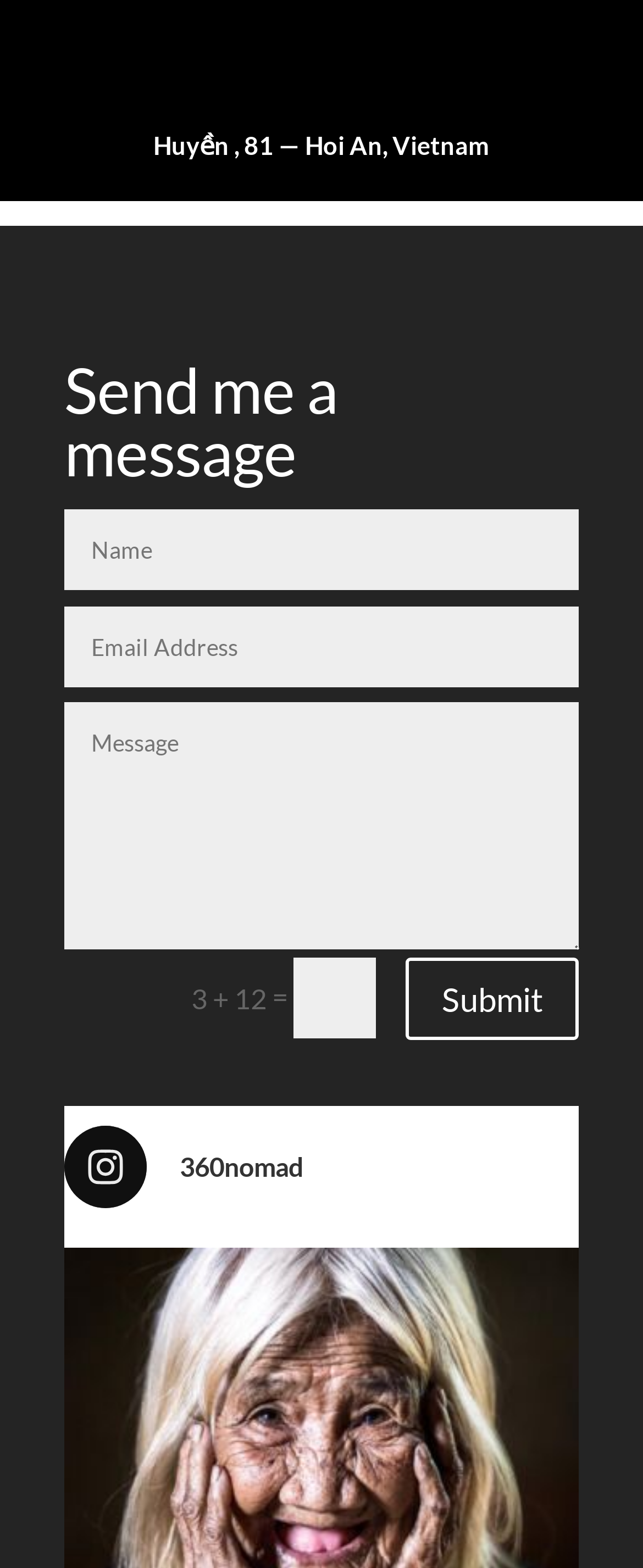Answer with a single word or phrase: 
What is the name of the person?

Huyền